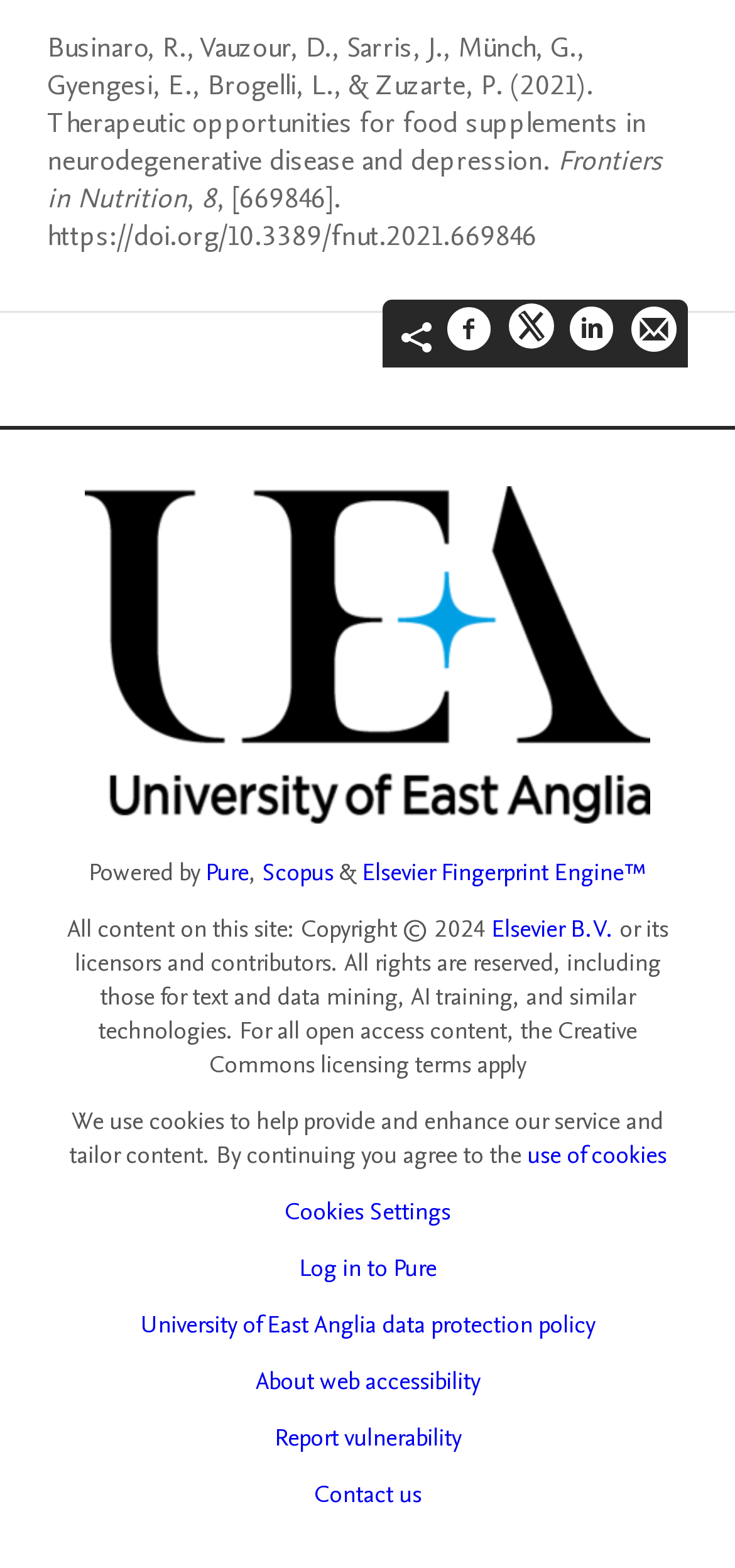Find the bounding box coordinates of the area that needs to be clicked in order to achieve the following instruction: "View article details". The coordinates should be specified as four float numbers between 0 and 1, i.e., [left, top, right, bottom].

[0.064, 0.018, 0.936, 0.162]